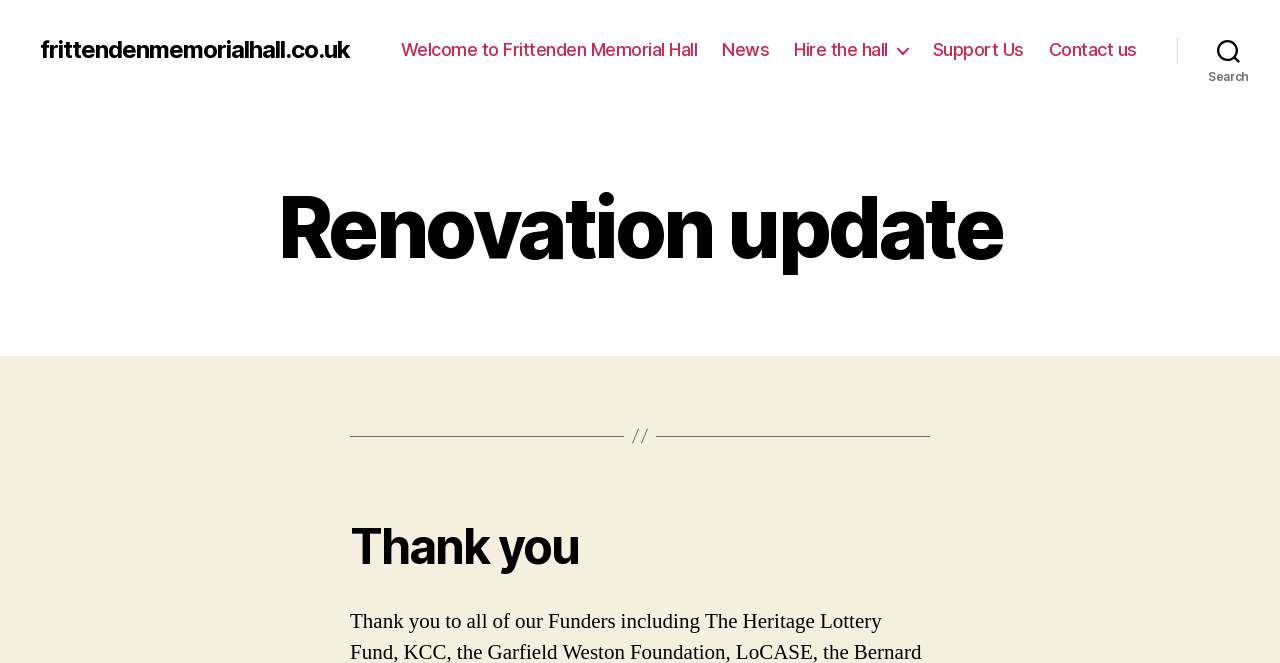Identify the bounding box coordinates for the UI element described by the following text: "Contact us". Provide the coordinates as four float numbers between 0 and 1, in the format [left, top, right, bottom].

[0.82, 0.059, 0.888, 0.092]